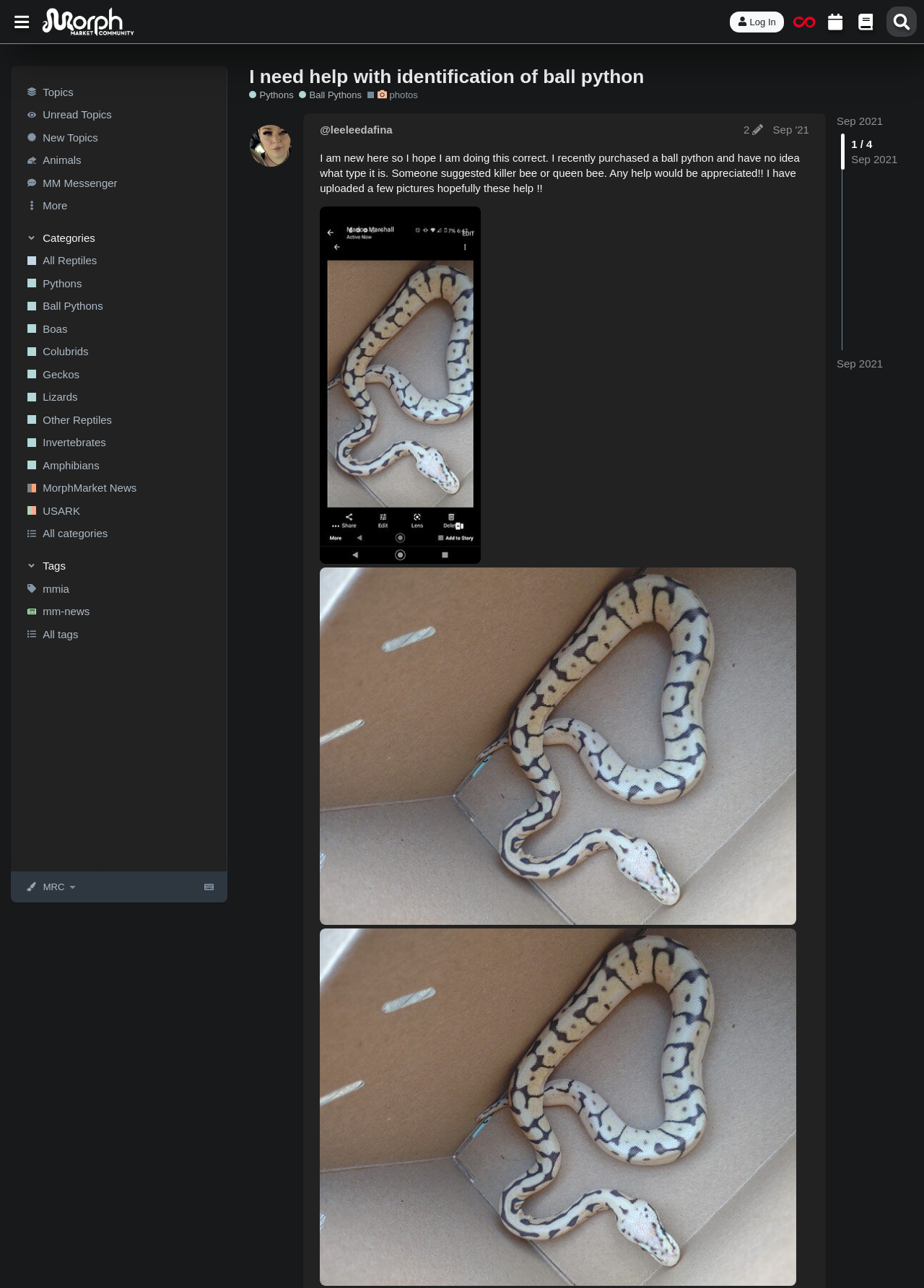Determine the bounding box coordinates of the clickable region to follow the instruction: "View the uploaded image 'IMG_20210922_174815413'".

[0.346, 0.441, 0.867, 0.718]